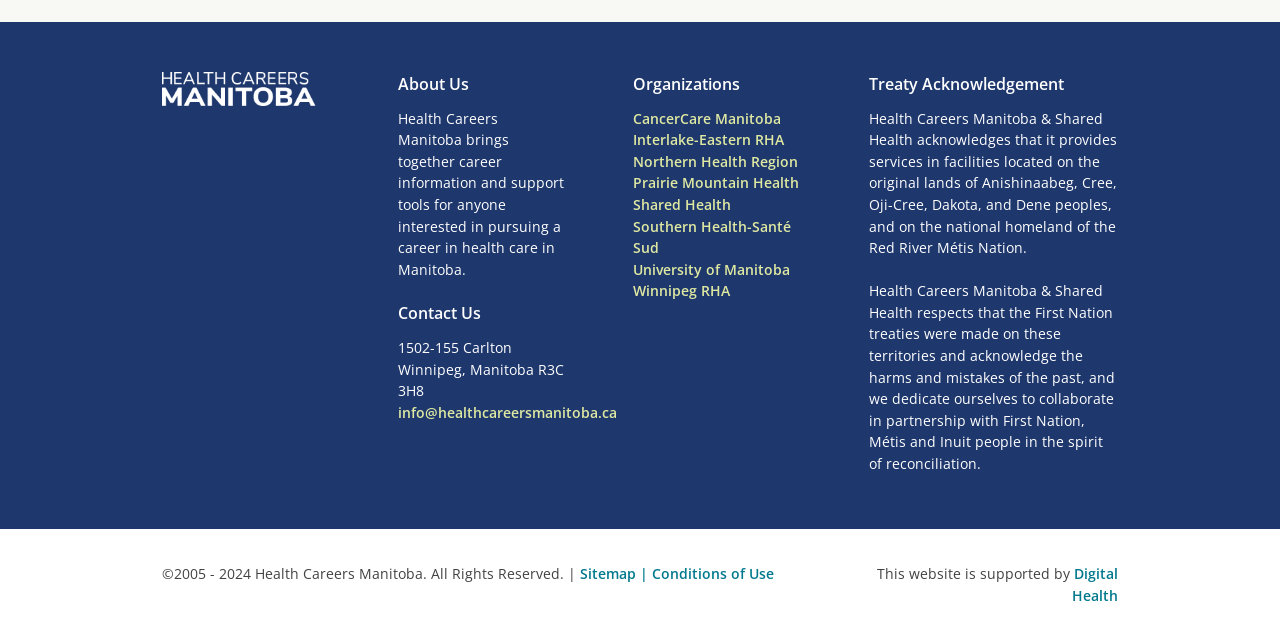Determine the bounding box coordinates of the area to click in order to meet this instruction: "View Sitemap".

[0.453, 0.881, 0.497, 0.91]